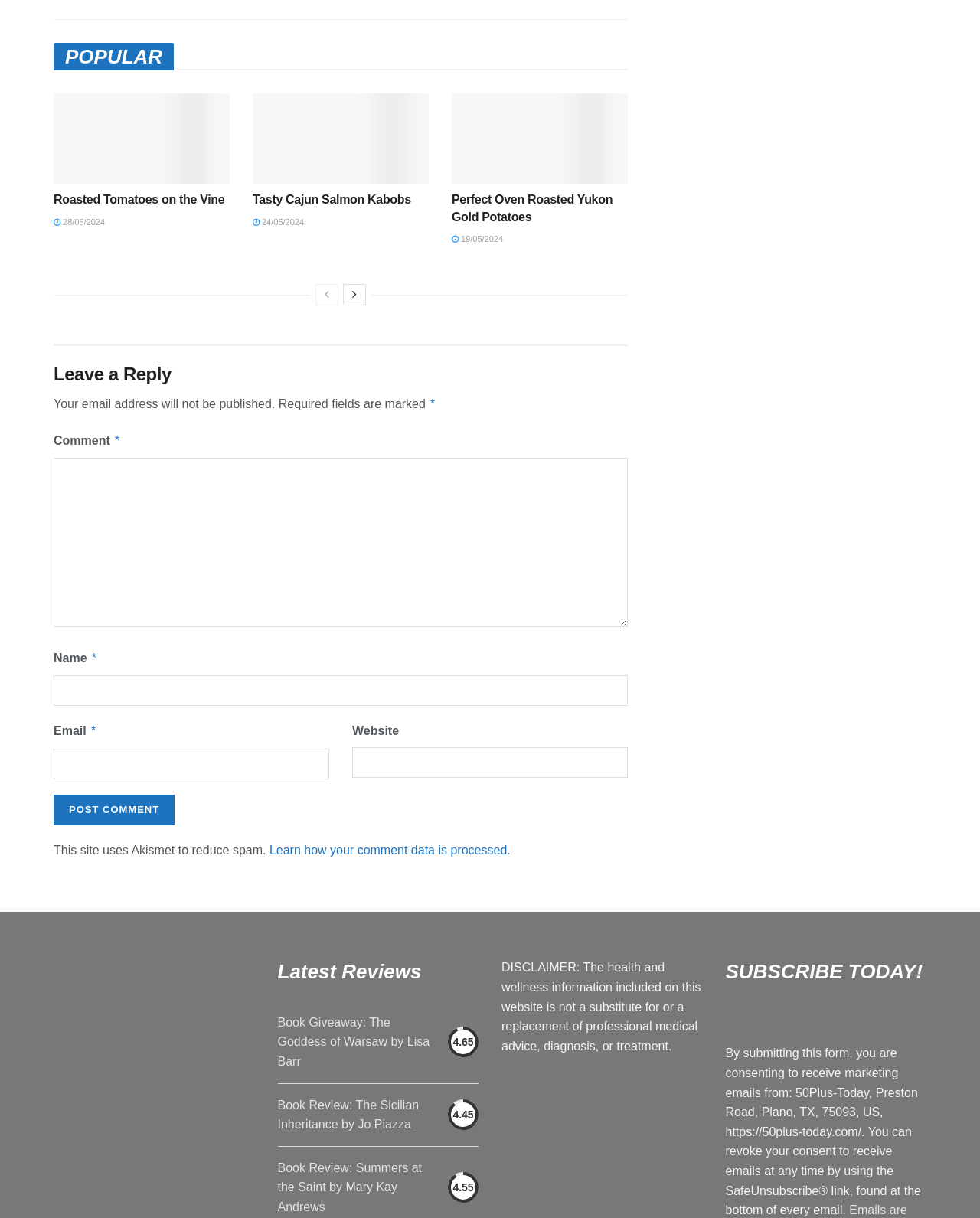Predict the bounding box of the UI element based on this description: "28/05/2024".

[0.055, 0.178, 0.107, 0.186]